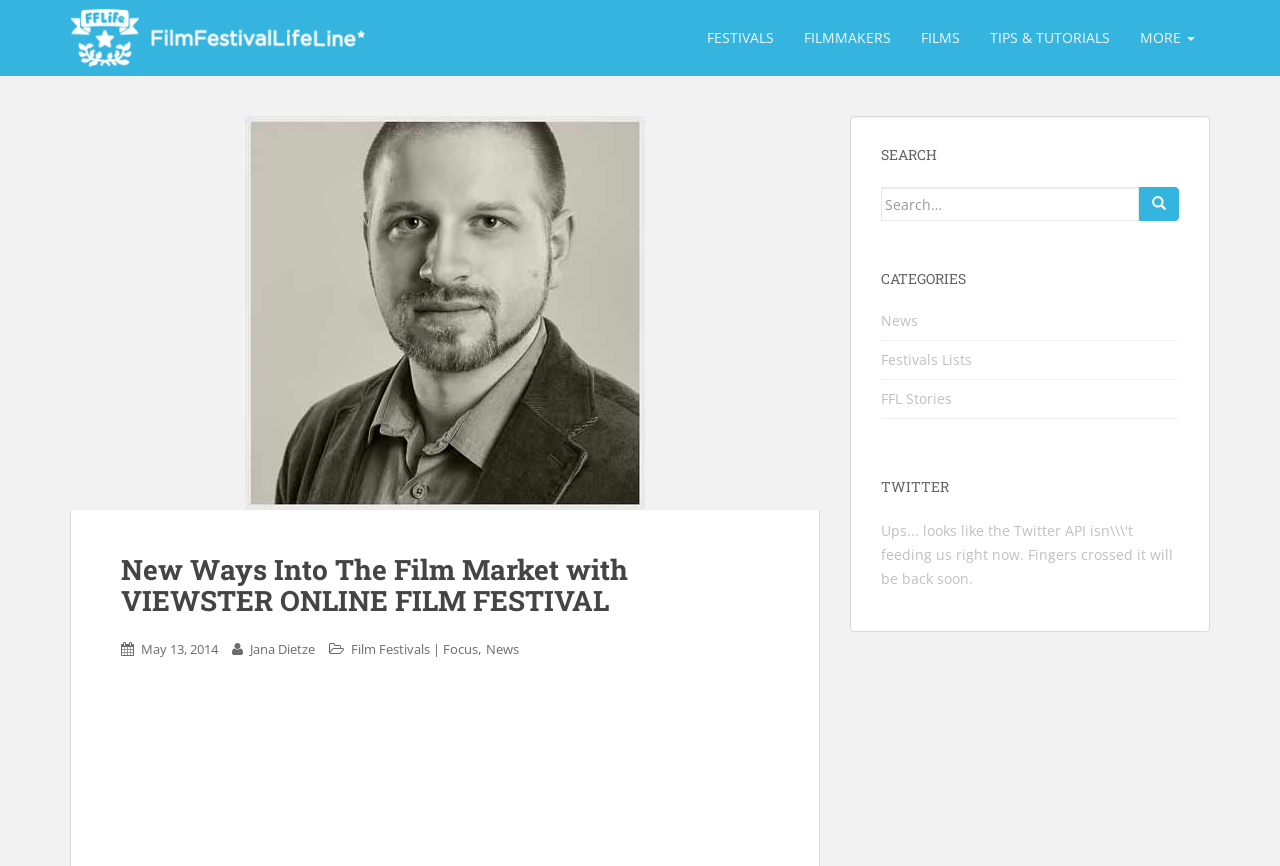Determine the bounding box coordinates of the clickable region to carry out the instruction: "Go to FilmFestivalLifeLine".

[0.055, 0.0, 0.286, 0.087]